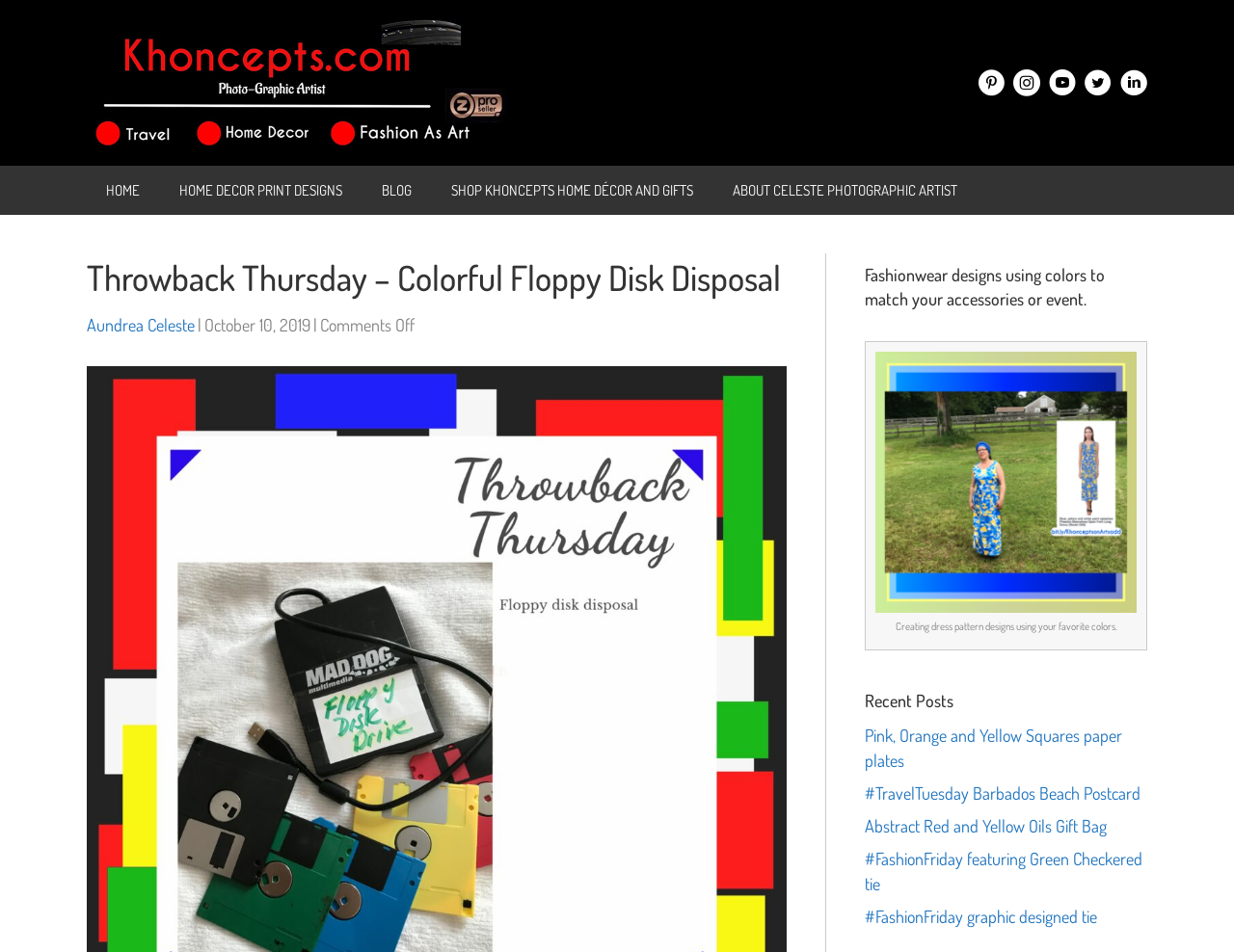Reply to the question with a single word or phrase:
How many links are in the top navigation bar?

5